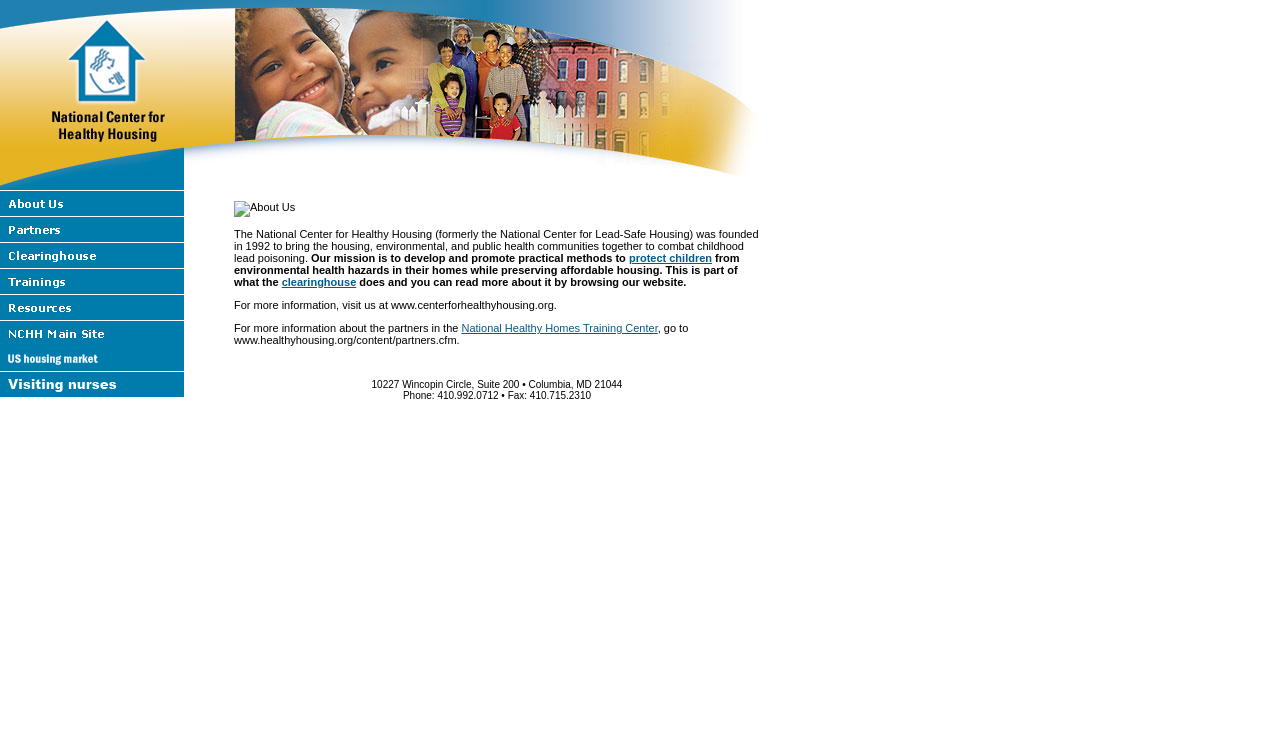Identify the bounding box for the UI element described as: "alt="About Us" name="About Us"". The coordinates should be four float numbers between 0 and 1, i.e., [left, top, right, bottom].

[0.0, 0.283, 0.144, 0.299]